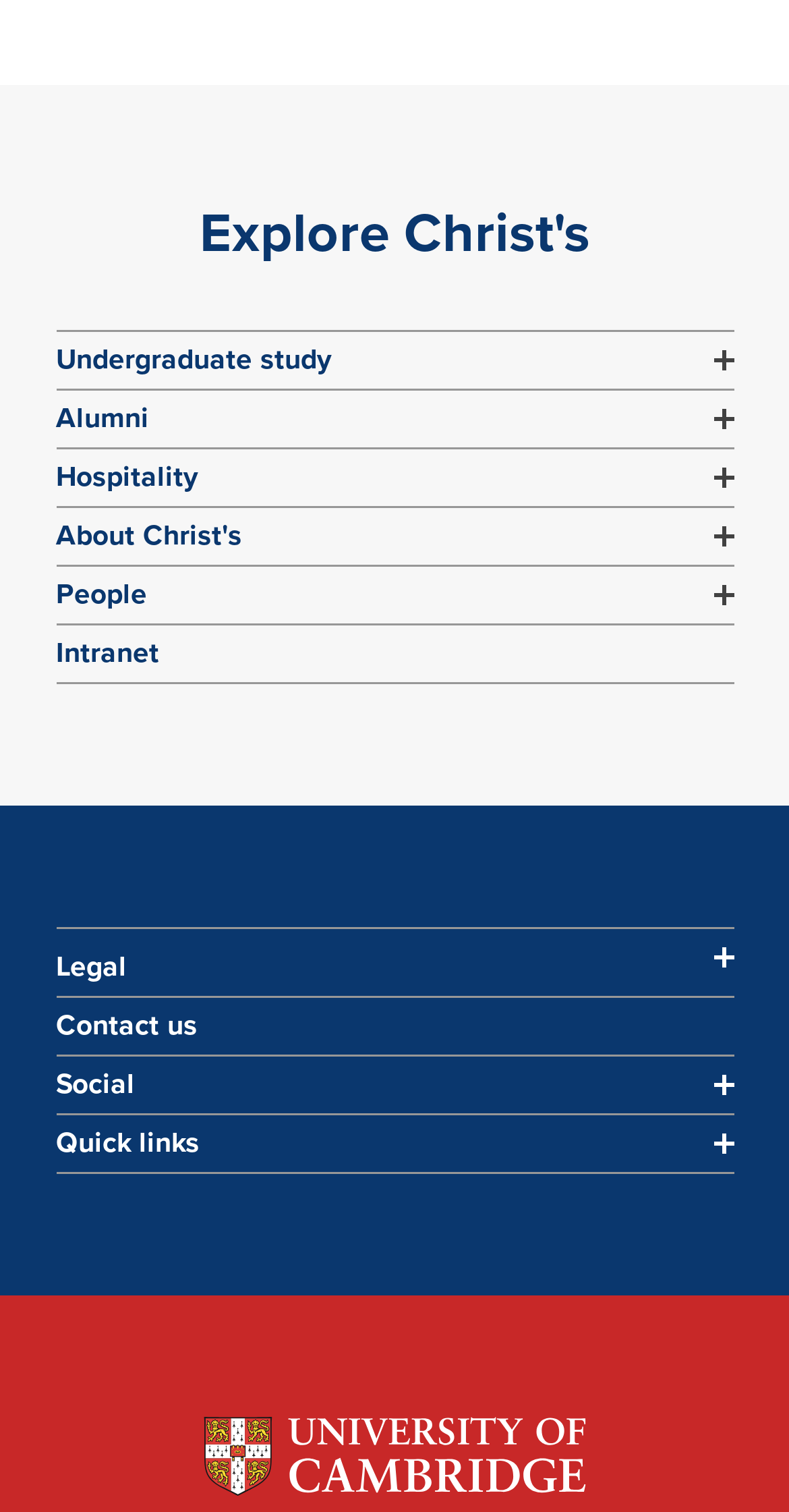Find the bounding box coordinates for the element that must be clicked to complete the instruction: "Select rating 2". The coordinates should be four float numbers between 0 and 1, indicated as [left, top, right, bottom].

None